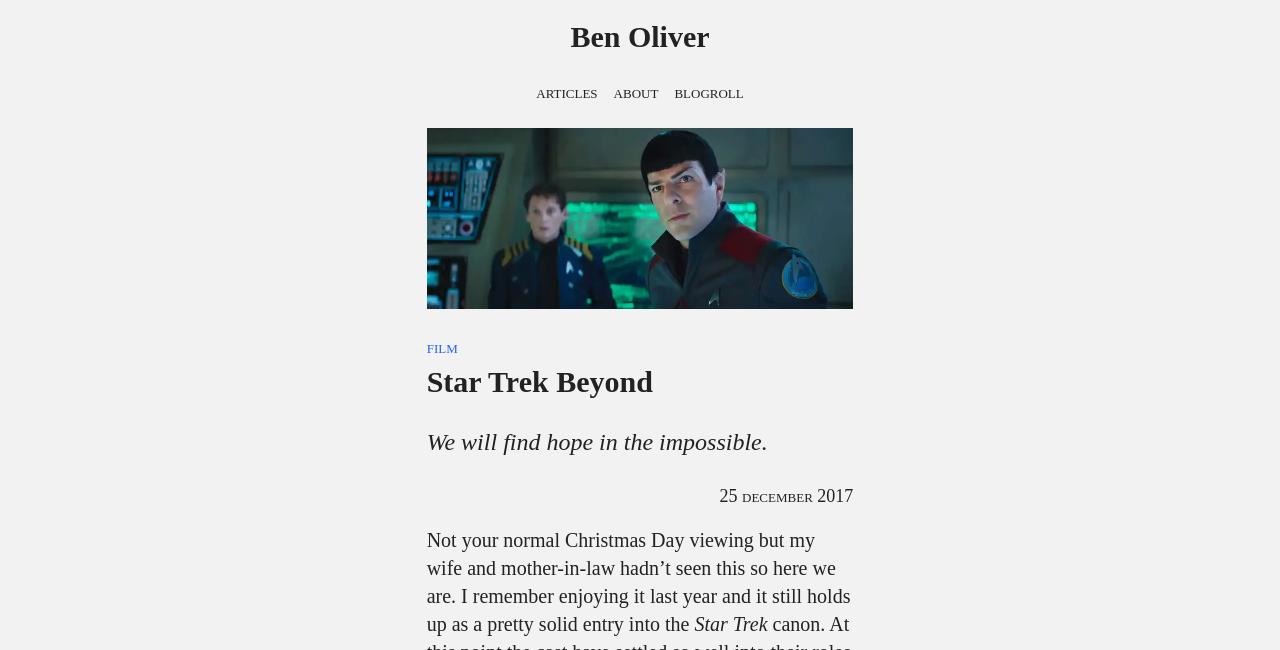What is the date of the article?
By examining the image, provide a one-word or phrase answer.

25 December 2017